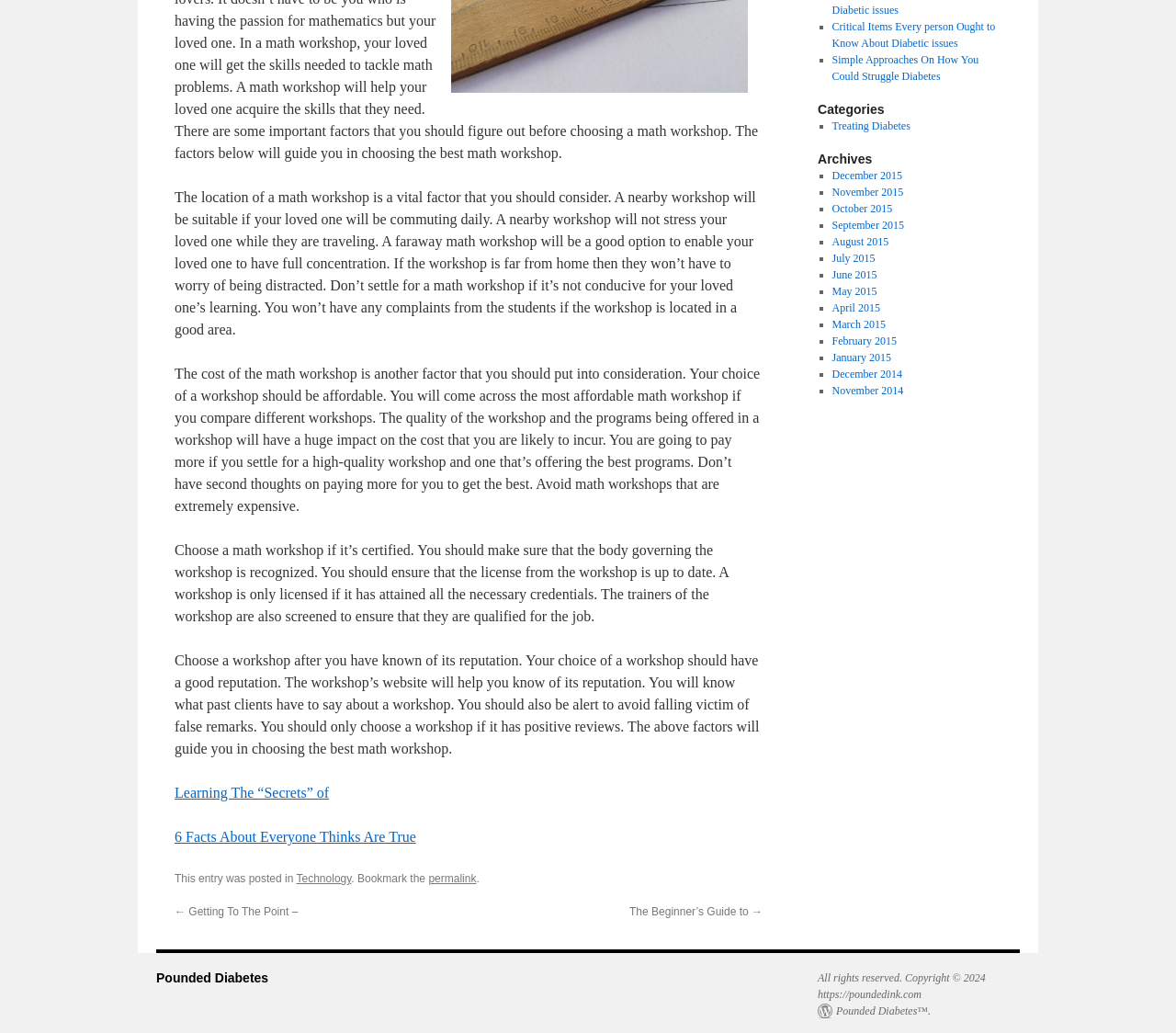For the element described, predict the bounding box coordinates as (top-left x, top-left y, bottom-right x, bottom-right y). All values should be between 0 and 1. Element description: Learning The “Secrets” of

[0.148, 0.76, 0.28, 0.775]